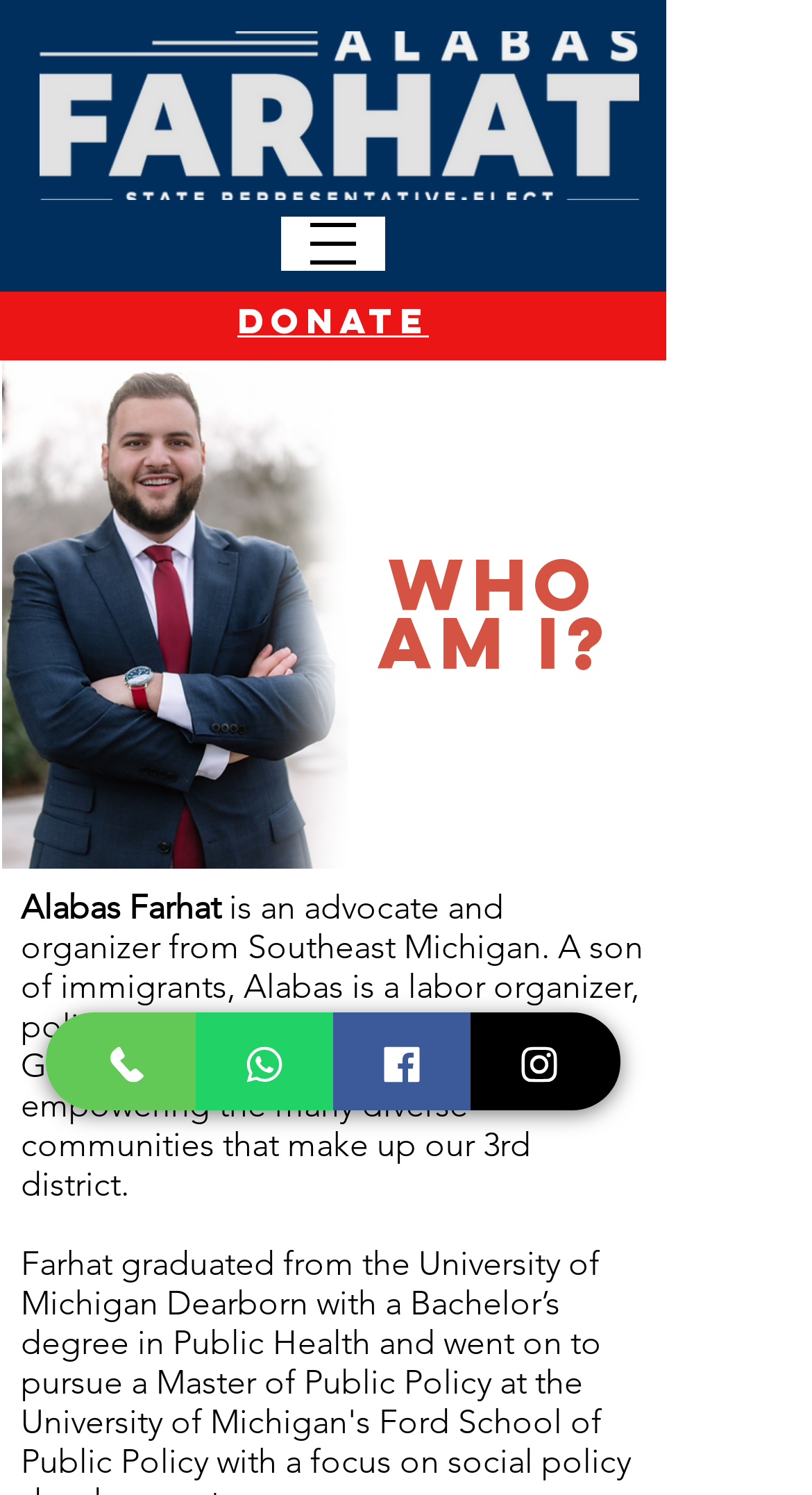Find the UI element described as: "parent_node: donate aria-label="Open navigation menu"" and predict its bounding box coordinates. Ensure the coordinates are four float numbers between 0 and 1, [left, top, right, bottom].

[0.346, 0.145, 0.474, 0.181]